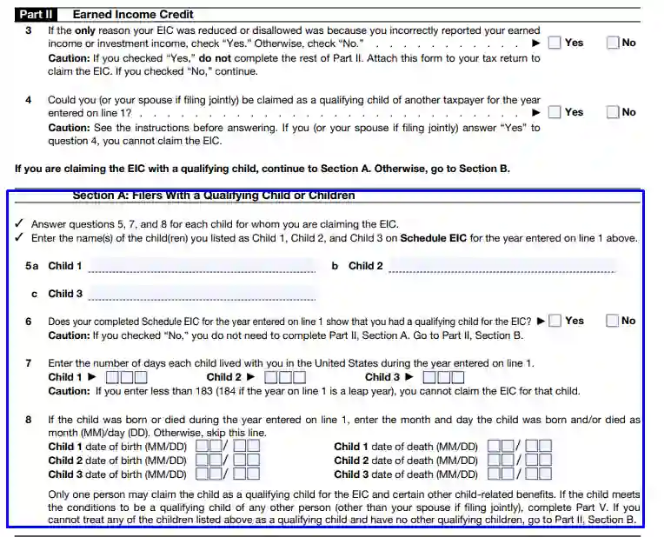Please use the details from the image to answer the following question comprehensively:
How many fields are provided for entering the names of qualifying children?

The image illustrates that there are three fields provided for entering the names of qualifying children, labeled as Child 1, Child 2, and Child 3, alongside checkboxes and specific instructions referring to the child's residency days and dates of birth or death.